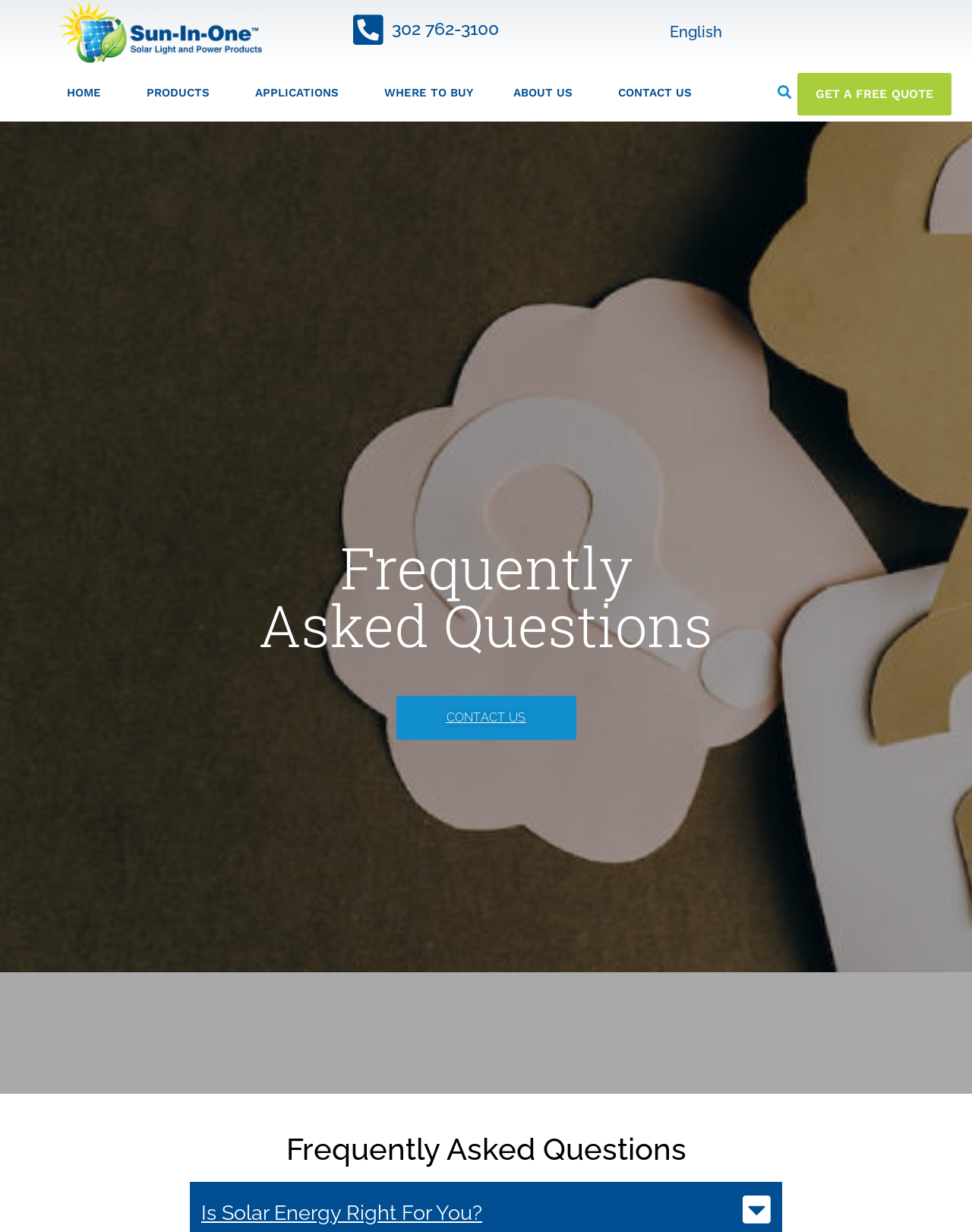Point out the bounding box coordinates of the section to click in order to follow this instruction: "get a free quote".

[0.82, 0.059, 0.979, 0.094]